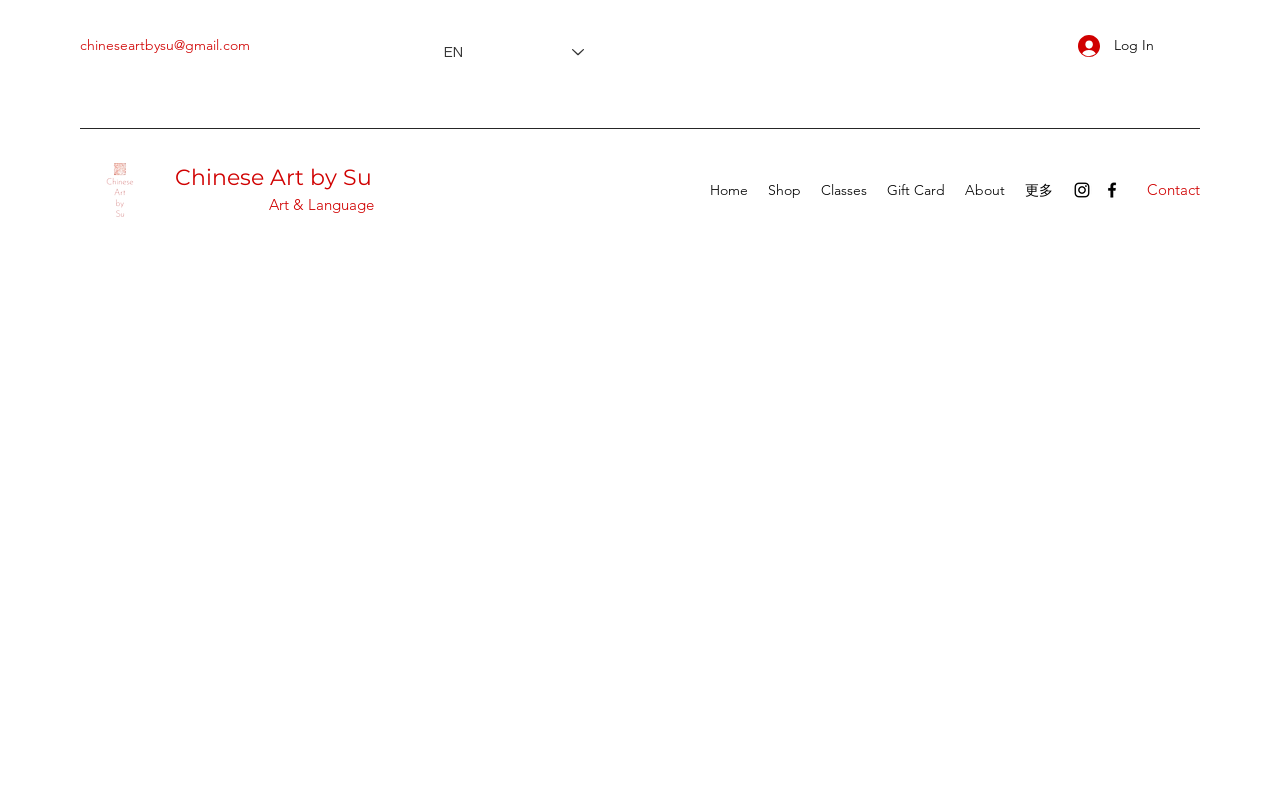Locate the bounding box coordinates of the item that should be clicked to fulfill the instruction: "select a language".

[0.336, 0.037, 0.467, 0.093]